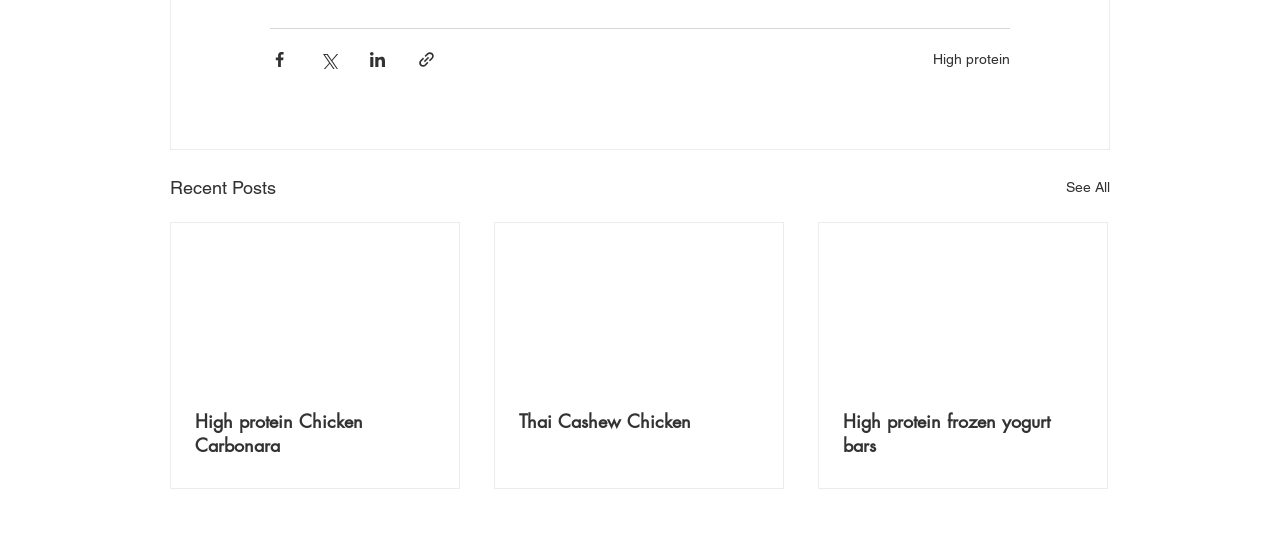What is the theme of the webpage?
Using the image as a reference, deliver a detailed and thorough answer to the question.

The theme of the webpage appears to be food or recipes, as indicated by the articles and links on the webpage, which suggest that the webpage is about sharing recipes or food-related content.